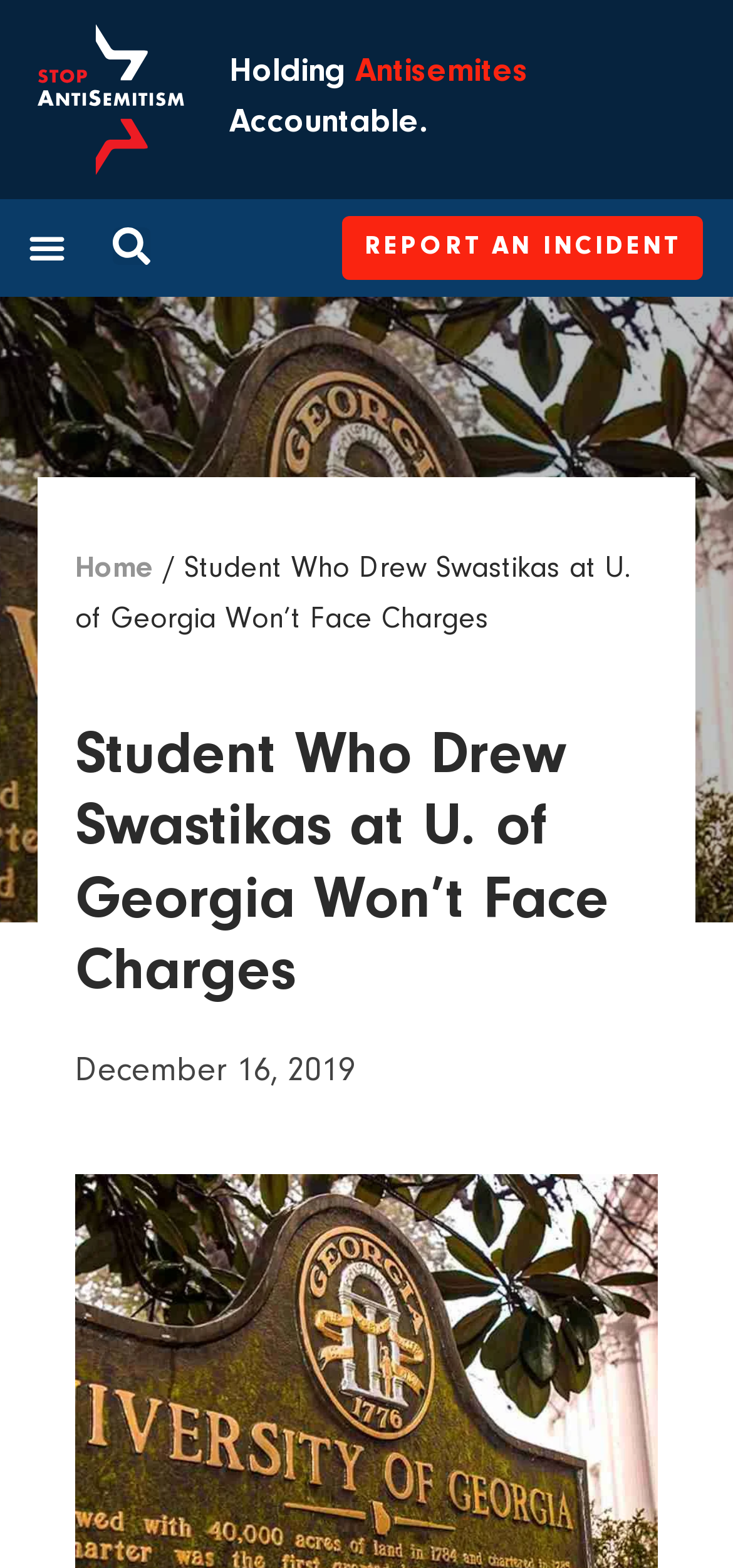Provide the bounding box coordinates for the UI element described in this sentence: "Report an incident". The coordinates should be four float values between 0 and 1, i.e., [left, top, right, bottom].

[0.467, 0.138, 0.959, 0.179]